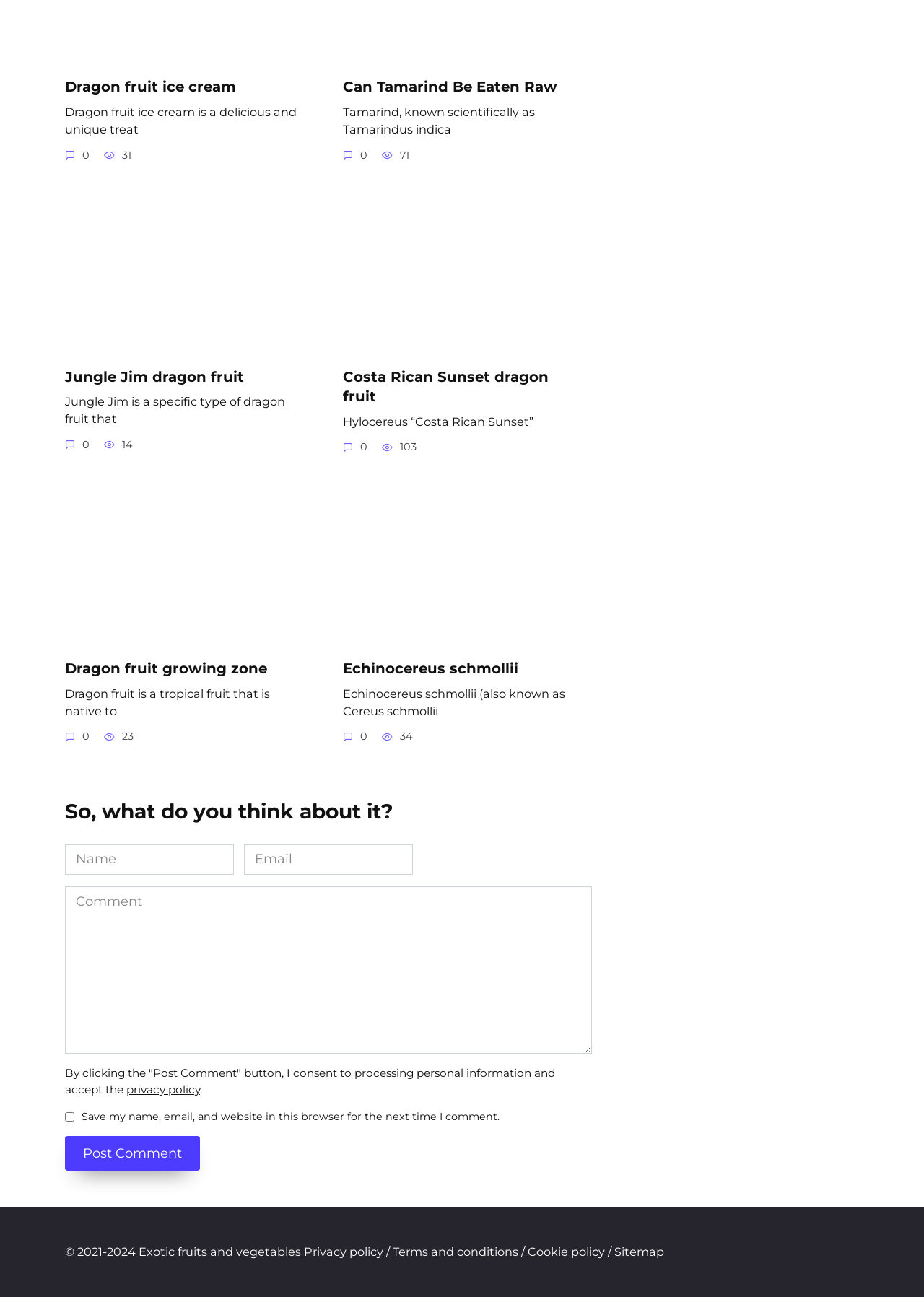Please identify the bounding box coordinates of the area that needs to be clicked to follow this instruction: "Click on the 'Dragon fruit ice cream' link".

[0.07, 0.036, 0.332, 0.048]